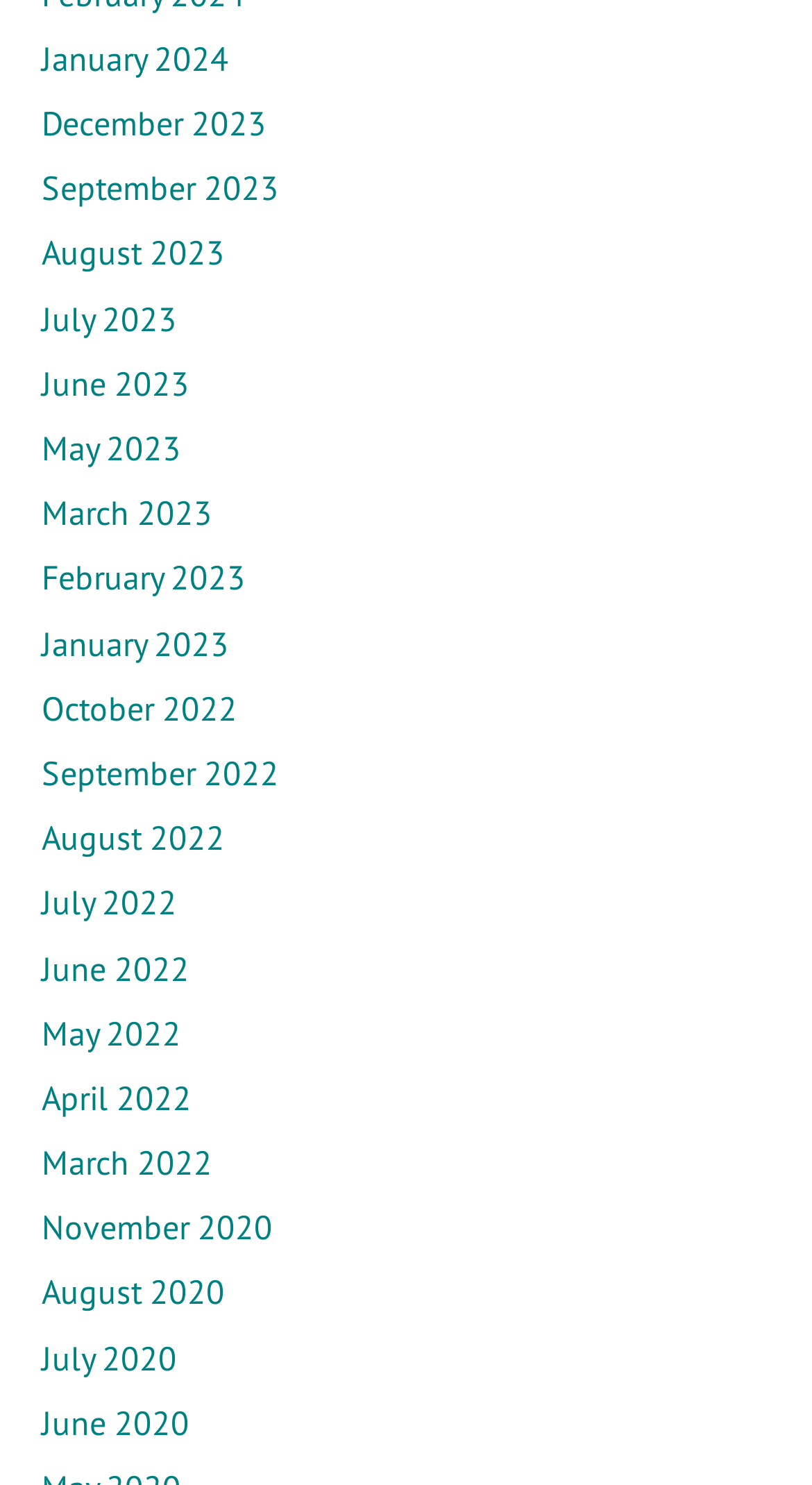Determine the coordinates of the bounding box for the clickable area needed to execute this instruction: "access August 2023".

[0.051, 0.156, 0.277, 0.184]